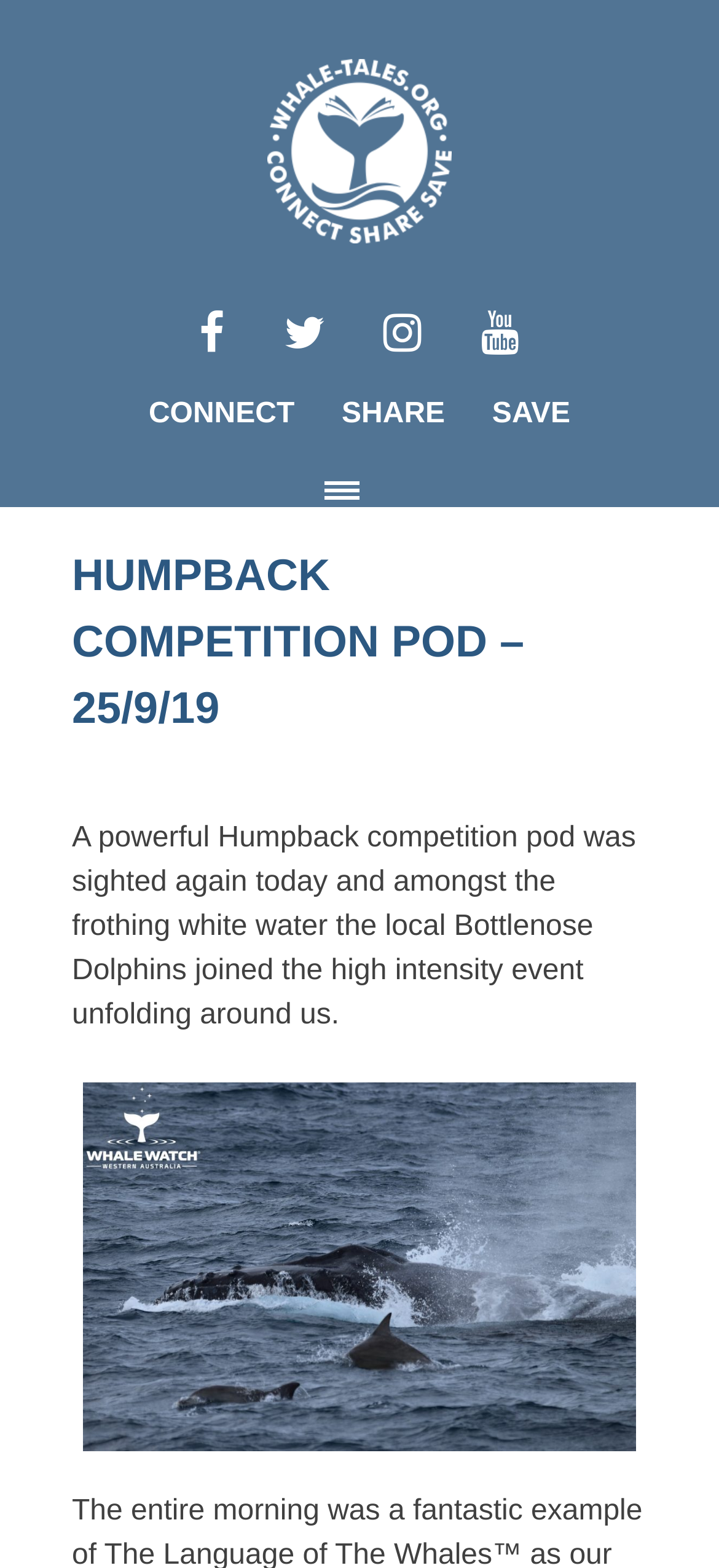Please analyze the image and give a detailed answer to the question:
What types of tales can you read on this webpage?

I found the answer by looking at the links under the heading 'READ TALES ABOUT'. There are links to 'WHALES', 'DOLPHINS', and 'PORPOISES', which suggests that you can read tales about these types of marine animals on this webpage.